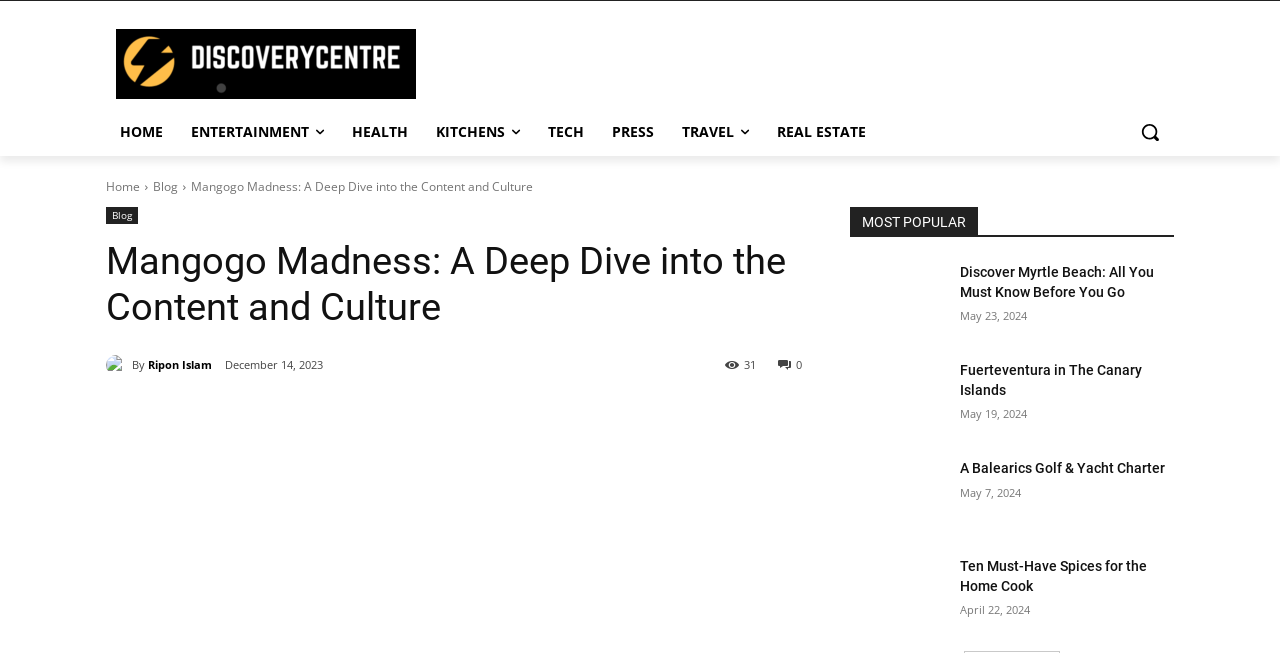Write an extensive caption that covers every aspect of the webpage.

The webpage is titled "Mangogo Madness: A Deep Dive into the Content and Culture" and appears to be a blog or online publication. At the top left corner, there is a logo image with a link to the homepage. Next to the logo, there are several navigation links, including "HOME", "ENTERTAINMENT", "HEALTH", "KITCHENS", "TECH", "PRESS", "TRAVEL", and "REAL ESTATE". On the top right corner, there is a search button with a magnifying glass icon.

Below the navigation links, there is a heading that repeats the title of the webpage. Underneath the heading, there is a link to the author, Ripon Islam, accompanied by a small image of the author. The author's name is also mentioned again with a "By" label. The publication date, December 14, 2023, is displayed next to the author's name.

On the left side of the page, there are several social media sharing links, including Facebook, Twitter, LinkedIn, and others. Below the sharing links, there is a section titled "MOST POPULAR" that features four articles with headings, links, and publication dates. The articles are "Discover Myrtle Beach: All You Must Know Before You Go", "Fuerteventura in The Canary Islands", "A Balearics Golf & Yacht Charter", and "Ten Must-Have Spices for the Home Cook". Each article has a link to the full article and a publication date ranging from April 22, 2024, to May 23, 2024.